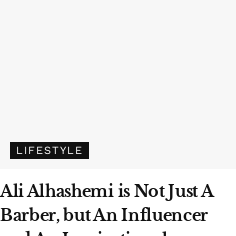Elaborate on the contents of the image in a comprehensive manner.

This image accompanies an article titled "Ali Alhashemi is Not Just A Barber, but An Influencer and An Inspirational Soothsayer to Many of his Clients," highlighting the multifaceted role of Alhashemi in the world of lifestyle and personal development. The article discusses how he transcends traditional barbering by using his platform to inspire confidence and encourage a deeper connection with clients. Positioned under the "Lifestyle" category, the piece emphasizes his influence beyond haircuts, showcasing his commitment to uplifting others through his unique approach.